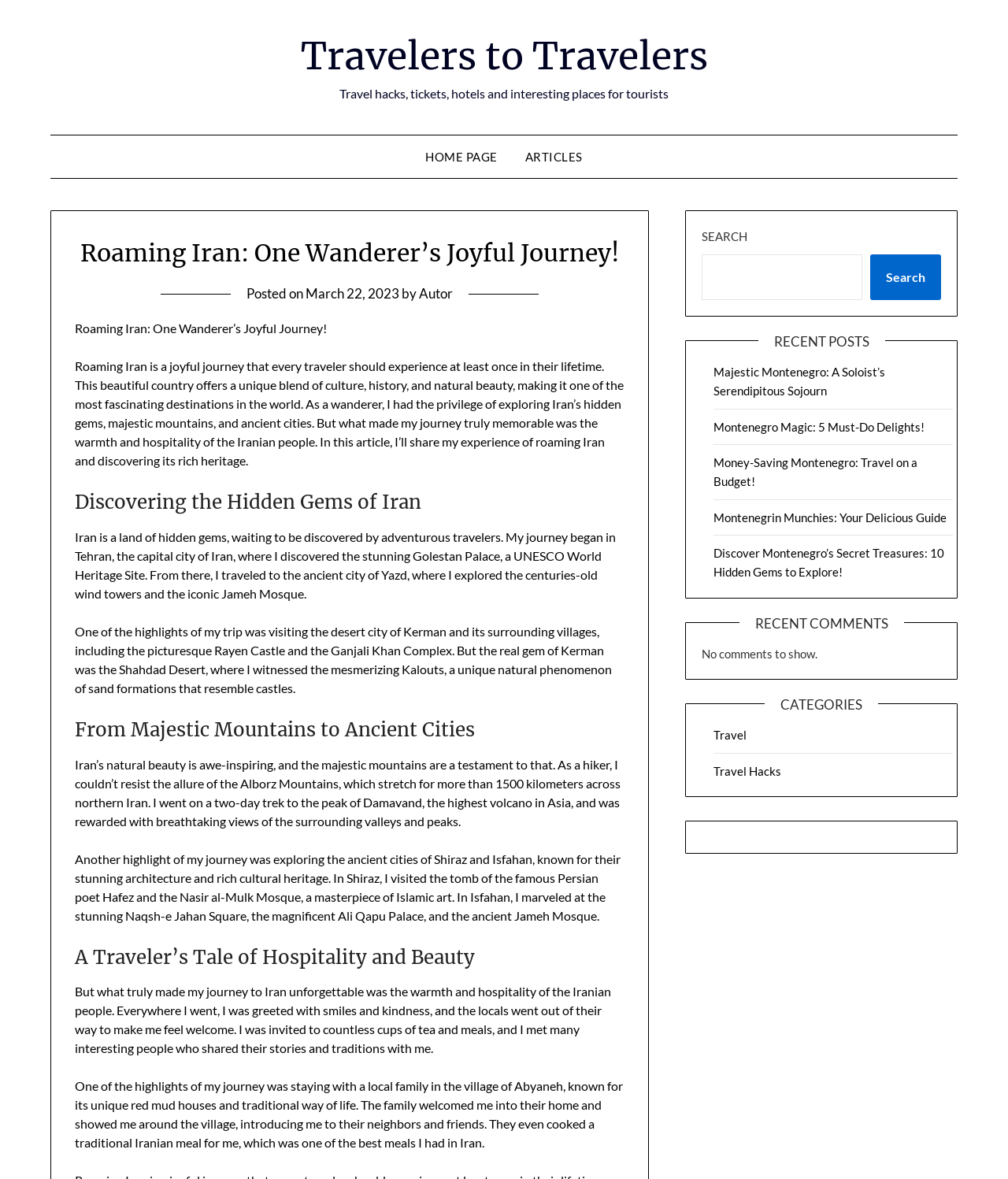Locate the bounding box coordinates of the element's region that should be clicked to carry out the following instruction: "Click on the 'HOME PAGE' link". The coordinates need to be four float numbers between 0 and 1, i.e., [left, top, right, bottom].

[0.41, 0.115, 0.506, 0.151]